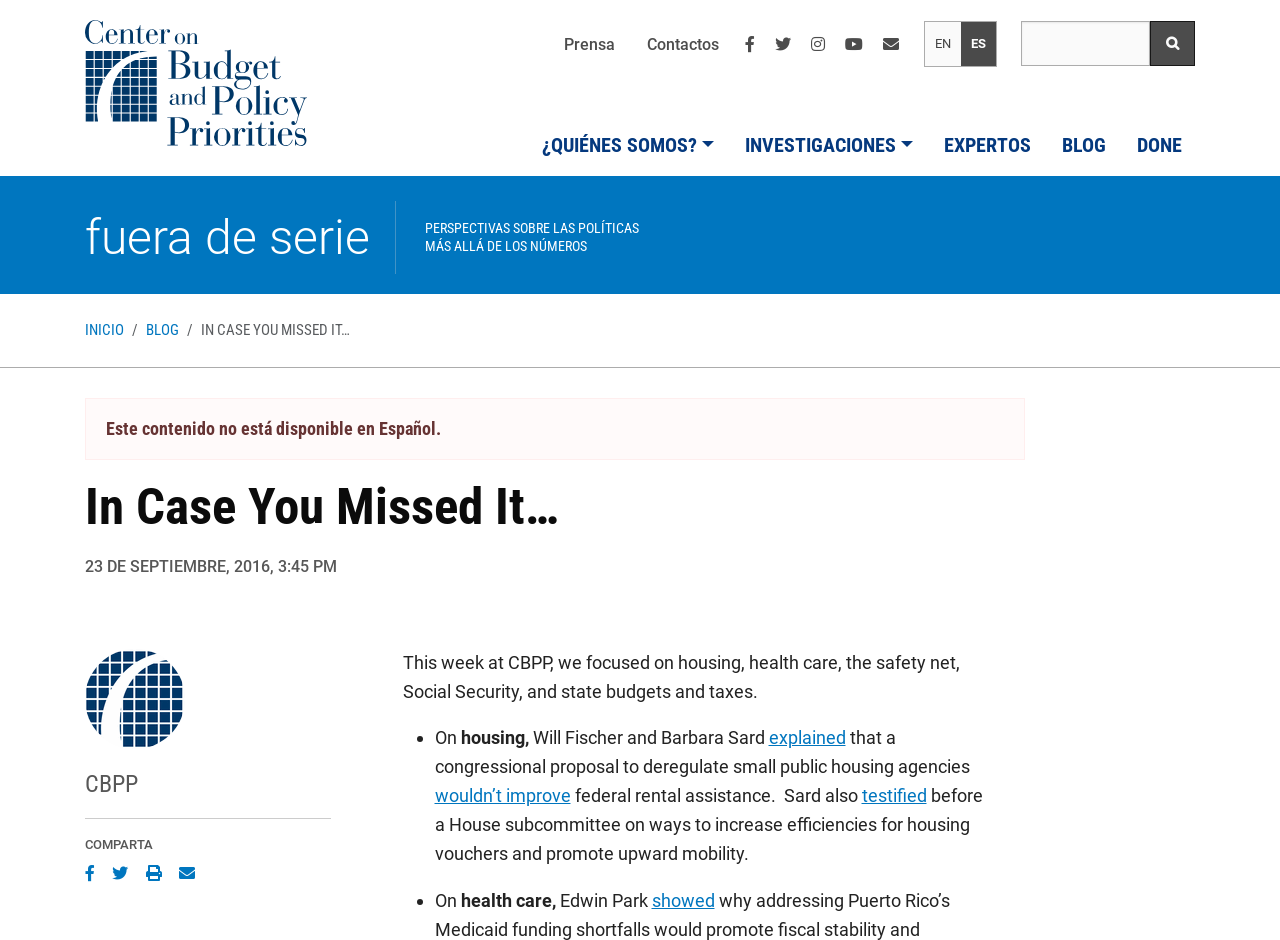What is the purpose of the 'Search query' textbox?
Based on the image, give a one-word or short phrase answer.

To search the website